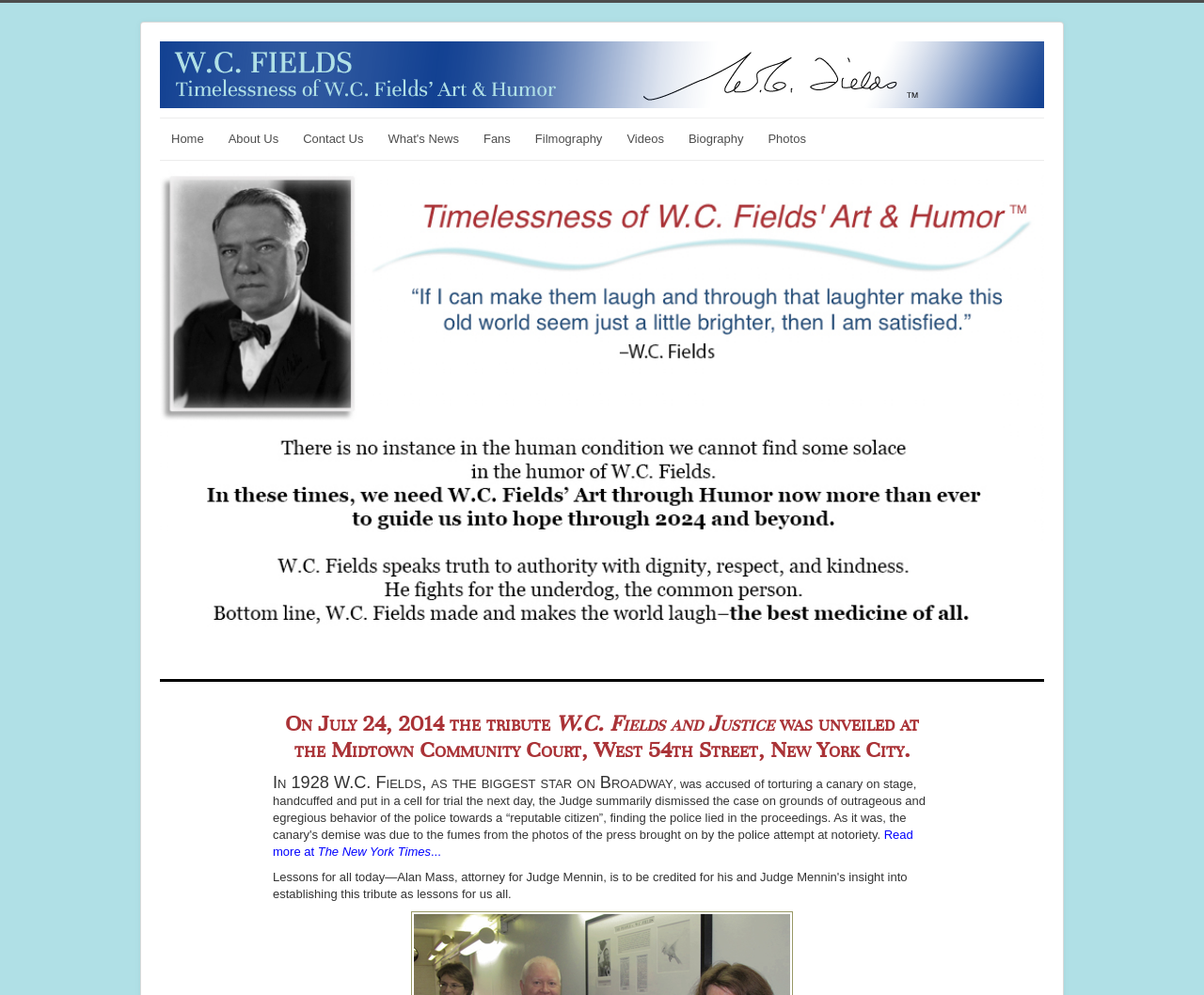Summarize the webpage with a detailed and informative caption.

The webpage is dedicated to WC Fields, a legendary figure in the entertainment industry. At the top of the page, there is a prominent link with the title "WC Fields" accompanied by an image of the same name, taking up most of the top section. 

Below this, there is a row of links, including "Home", "About Us", "Contact Us", "What's News", "Fans", "Filmography", "Videos", "Biography", and "Photos", which are evenly spaced and aligned horizontally. 

Further down, there is a large image that spans most of the page's width. Below this image, there is a horizontal separator line. 

The main content of the page is divided into two sections. On the left, there is a header section with a heading that describes the unveiling of a tribute to WC Fields and Justice at the Midtown Community Court in New York City. 

On the right, there is a block of text that discusses WC Fields' career, stating that he was the biggest star on Broadway in 1928. Below this text, there is a link to read more about WC Fields at The New York Times.